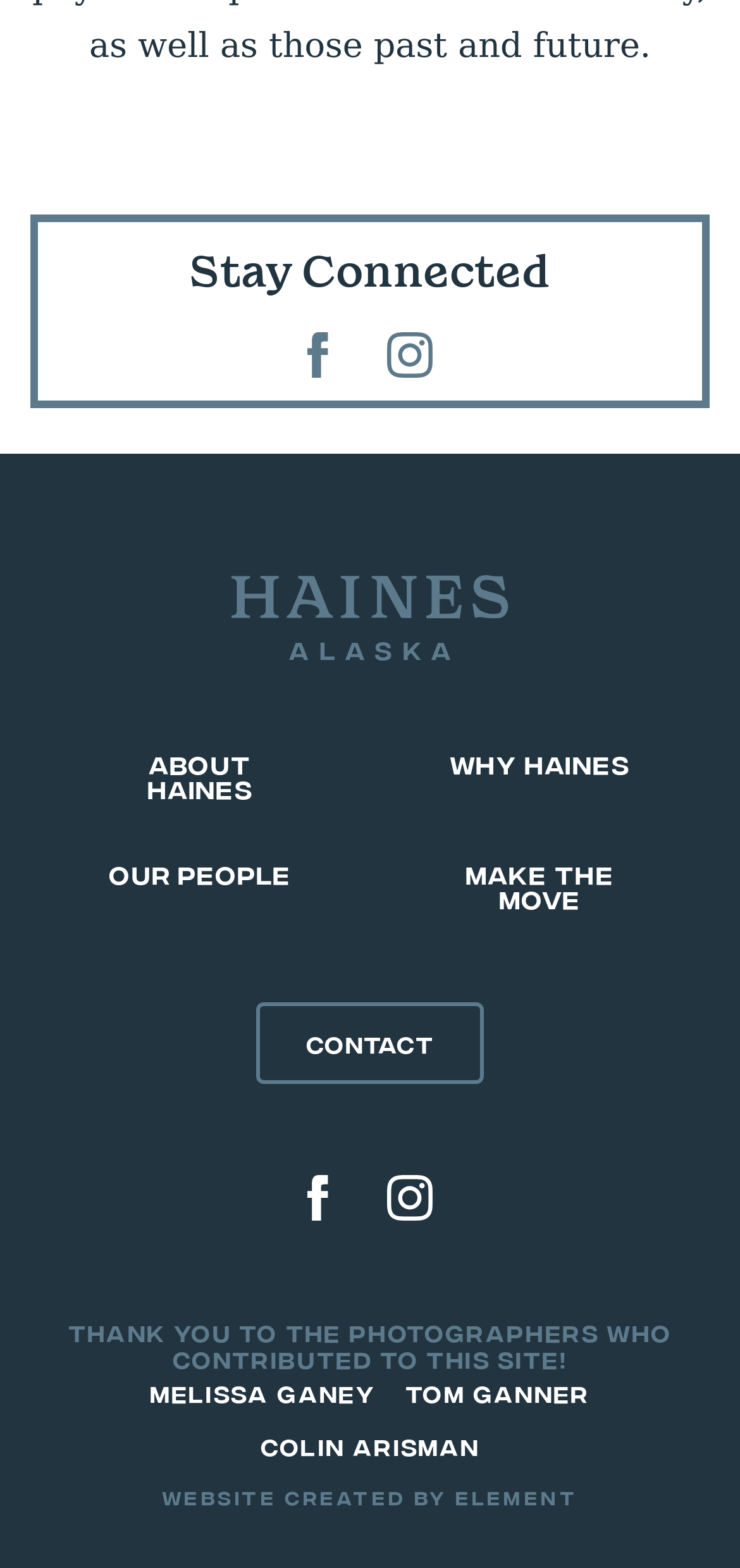Please answer the following question using a single word or phrase: 
What is the name of the place?

Haines, Alaska